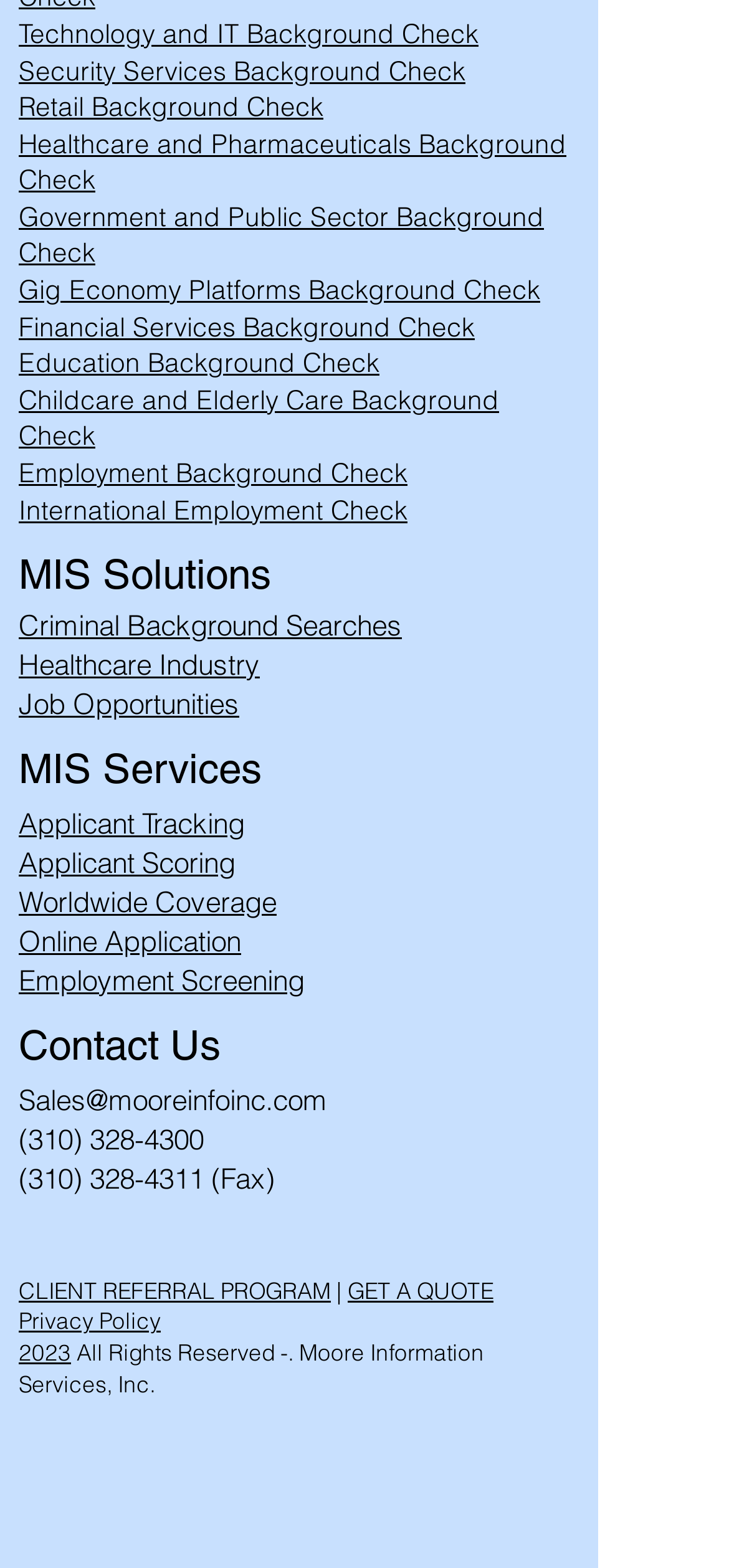What is the company name on the webpage?
Please answer the question with a single word or phrase, referencing the image.

MIS Solutions